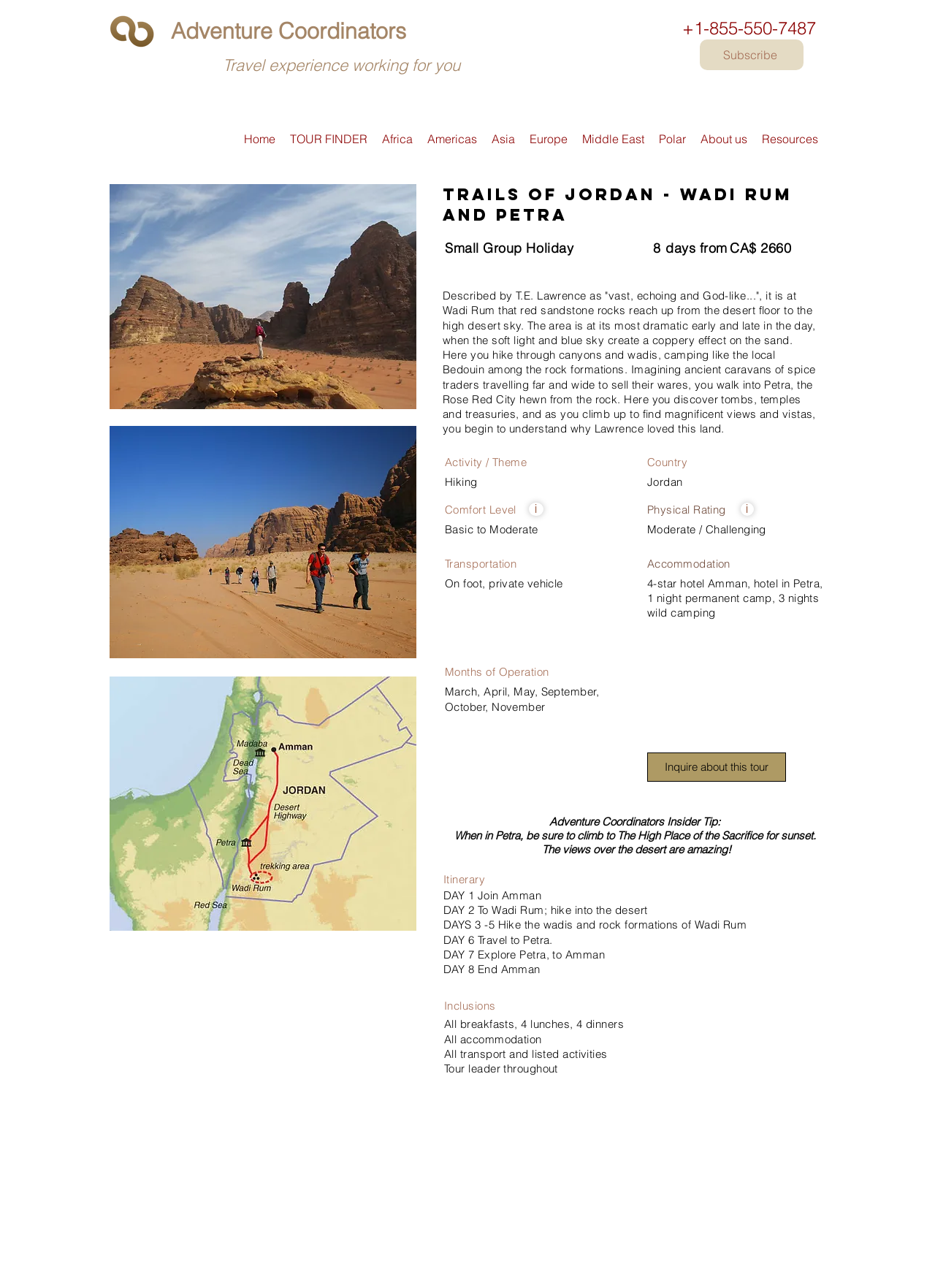From the webpage screenshot, identify the region described by TOUR FINDER. Provide the bounding box coordinates as (top-left x, top-left y, bottom-right x, bottom-right y), with each value being a floating point number between 0 and 1.

[0.302, 0.098, 0.401, 0.118]